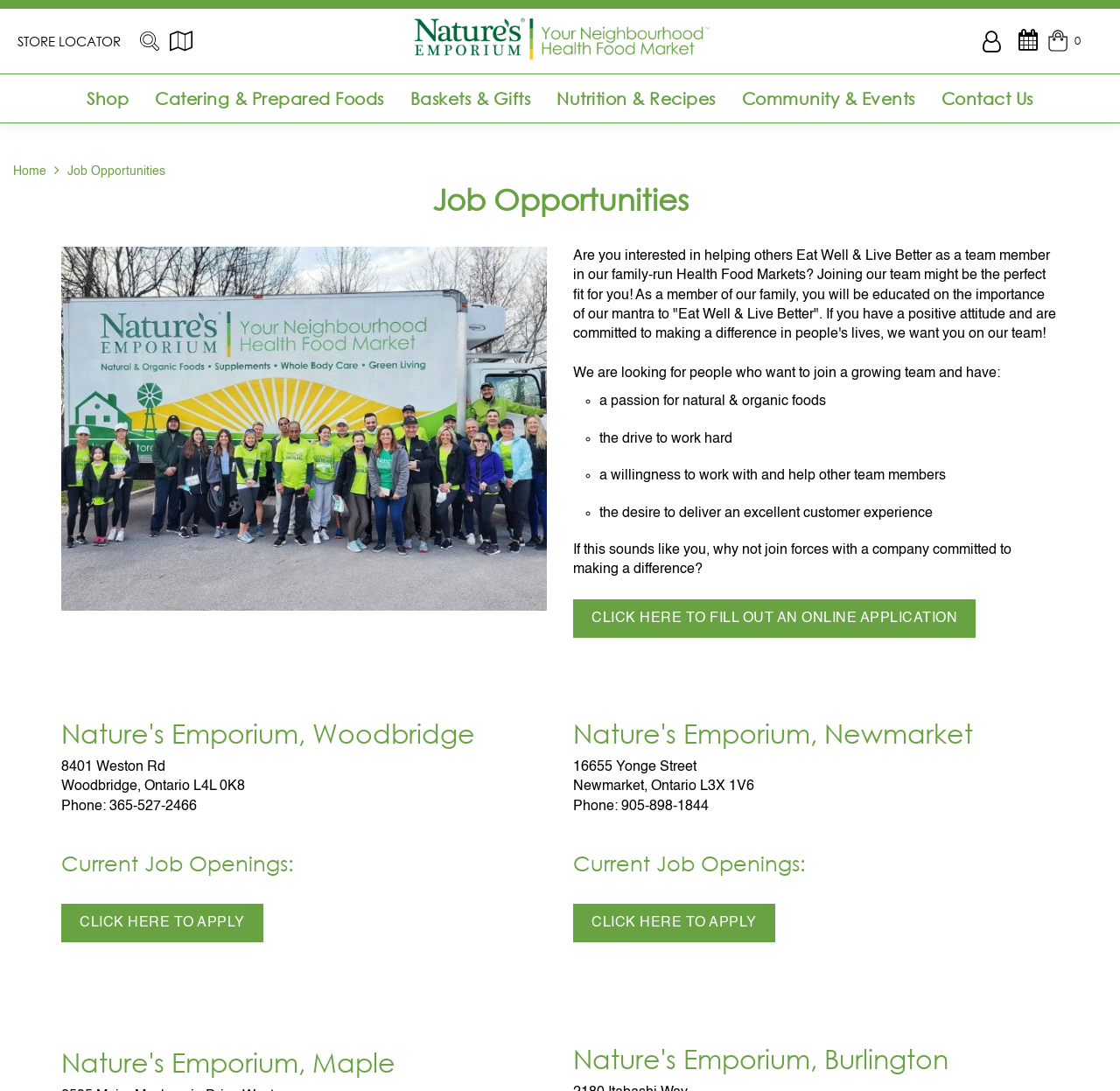Please examine the image and provide a detailed answer to the question: What is the desired attitude of a team member at Nature's Emporium?

The webpage mentions that the company looks for team members with a positive attitude, which is one of the qualities required to join the team at Nature's Emporium.